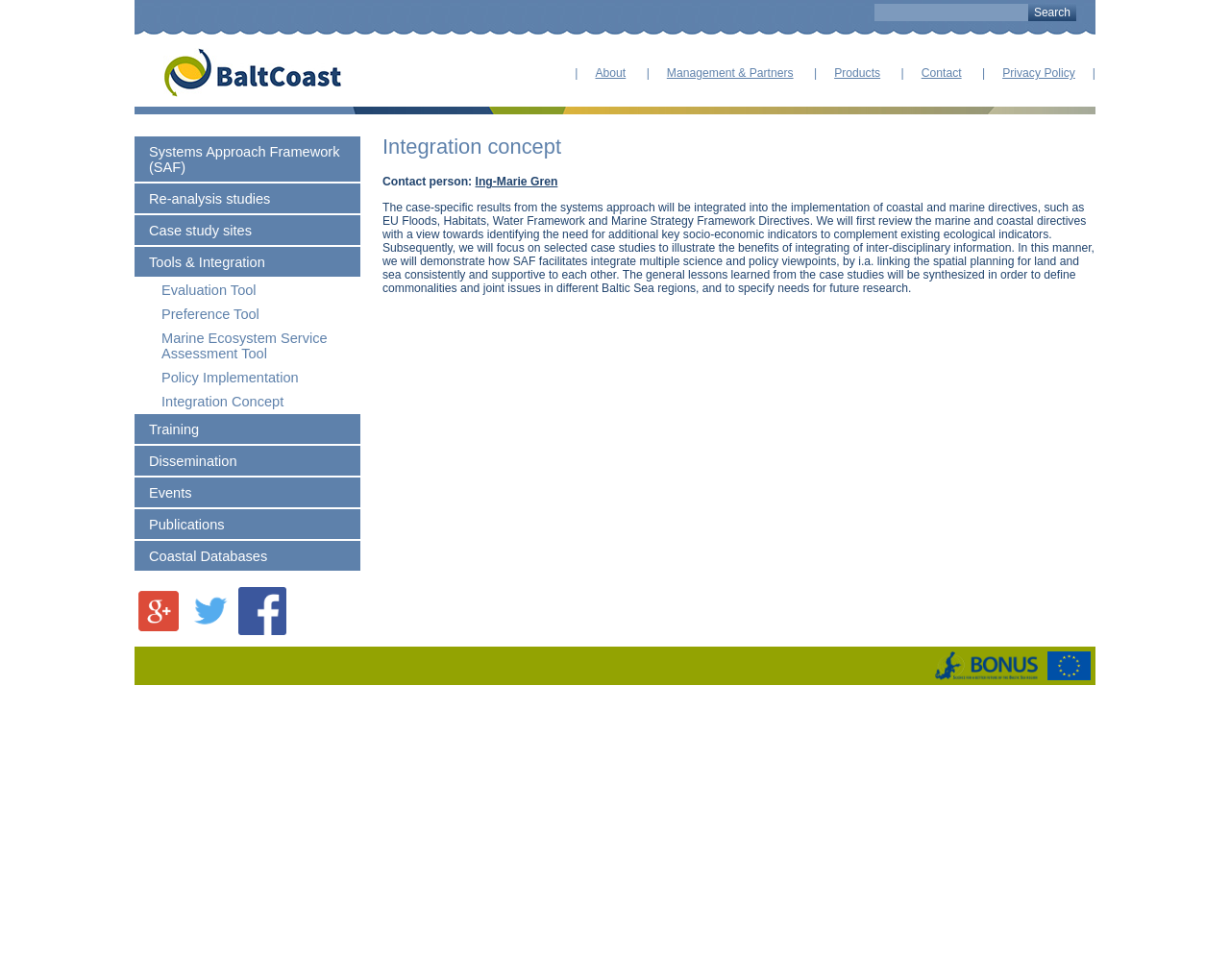Please give a one-word or short phrase response to the following question: 
What is the topic of the 'Re-analysis studies' menu item?

Re-analysis studies